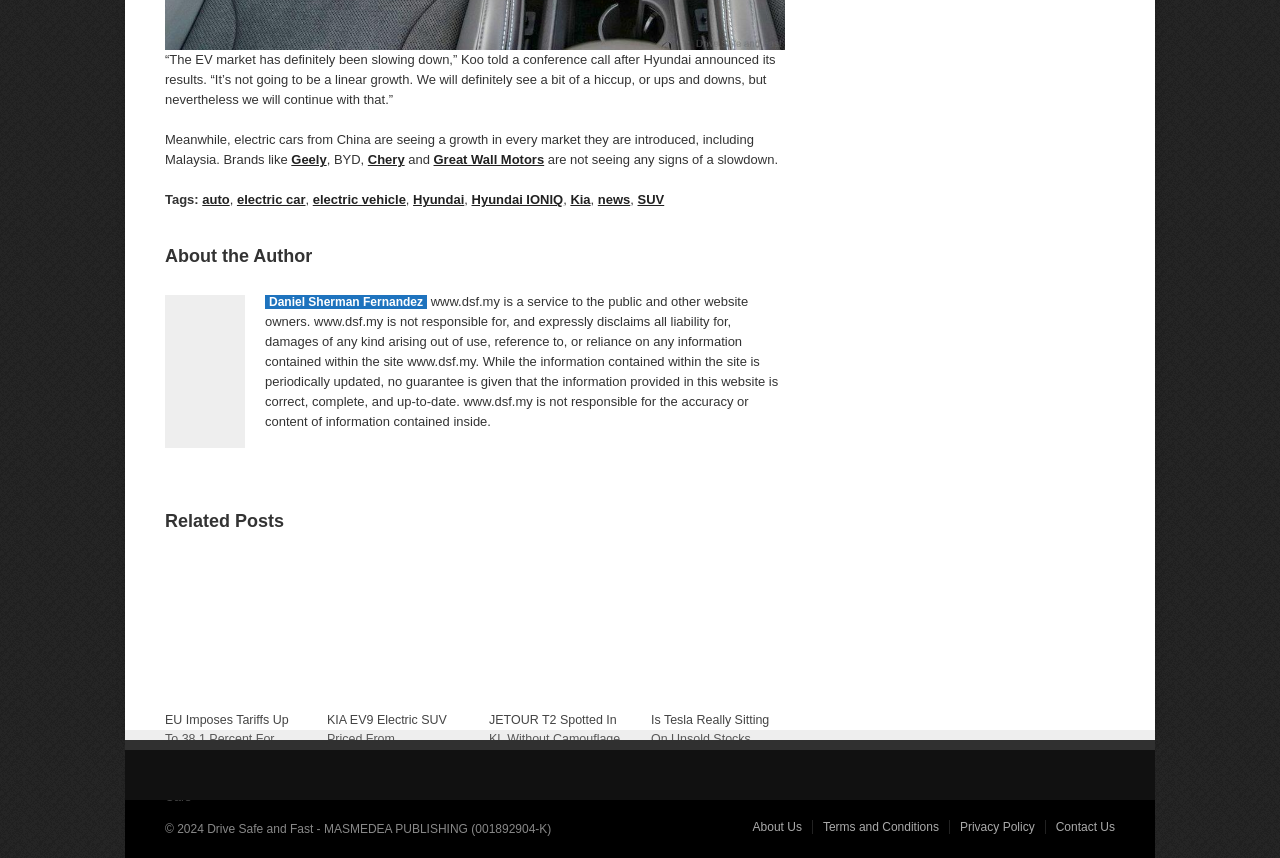Based on the element description: "Daniel Sherman Fernandez", identify the UI element and provide its bounding box coordinates. Use four float numbers between 0 and 1, [left, top, right, bottom].

[0.207, 0.344, 0.334, 0.36]